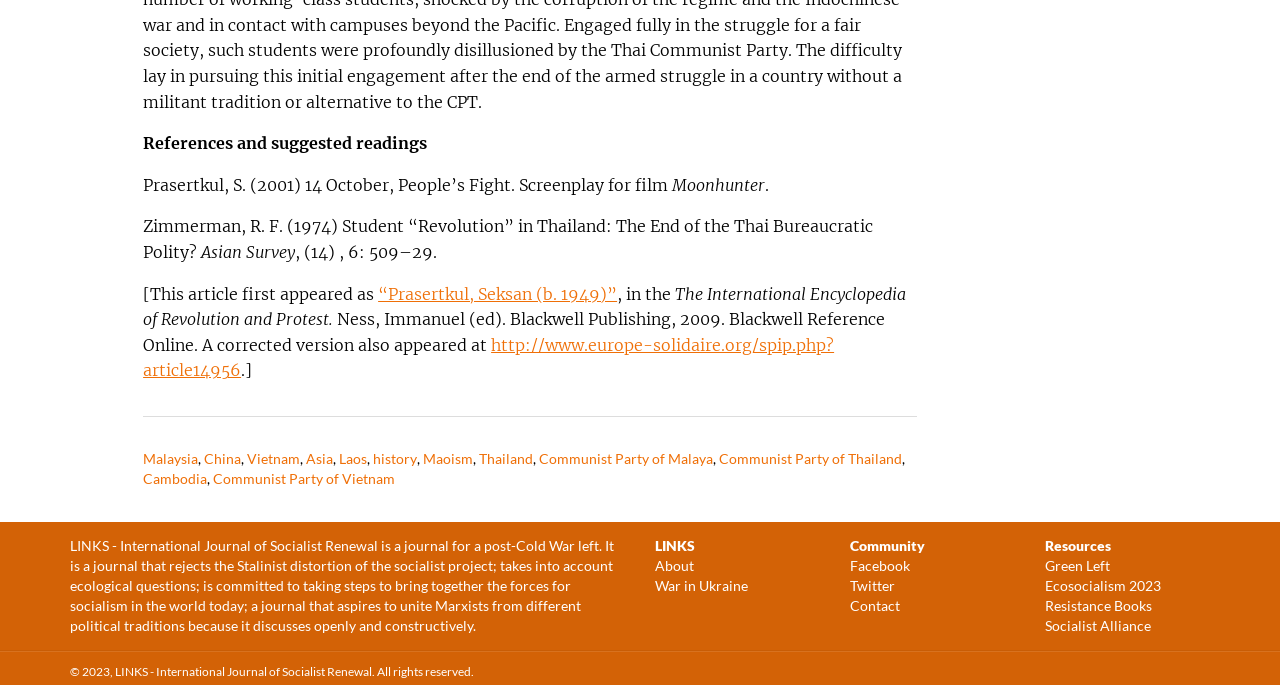Provide the bounding box coordinates of the HTML element described as: "China". The bounding box coordinates should be four float numbers between 0 and 1, i.e., [left, top, right, bottom].

[0.159, 0.655, 0.188, 0.685]